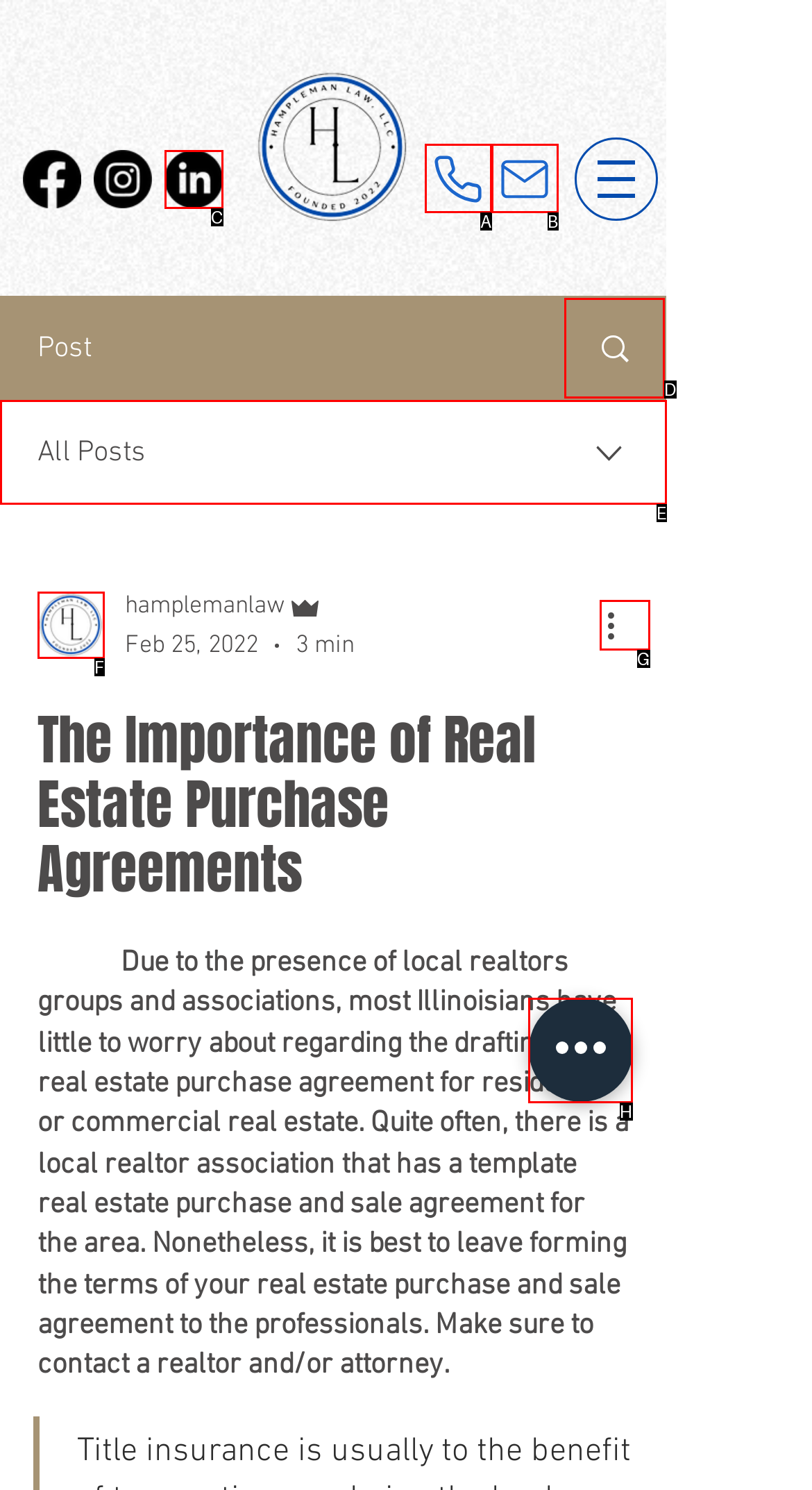Identify the correct HTML element to click for the task: Click the Quick actions button. Provide the letter of your choice.

H